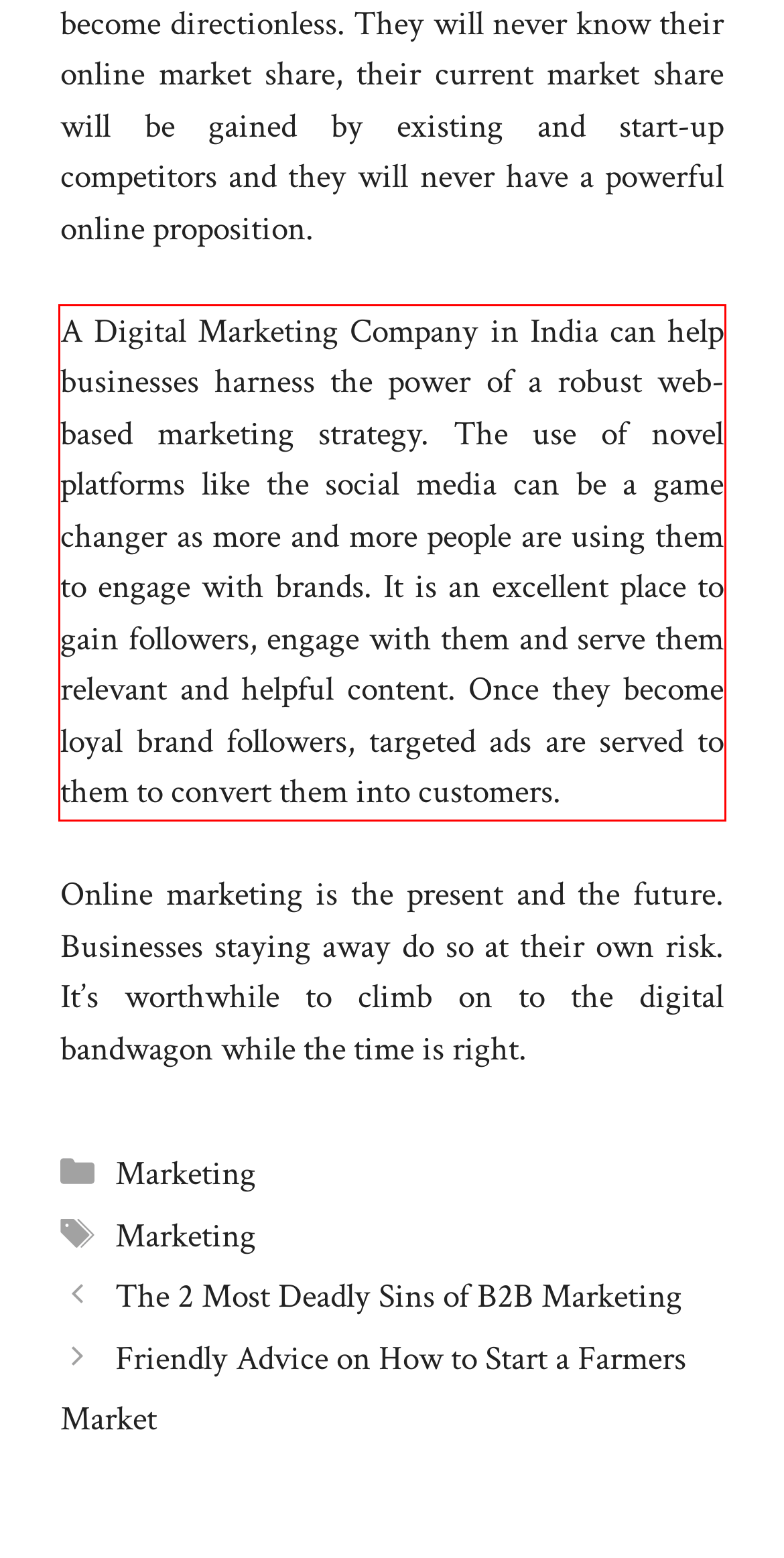Using the provided screenshot of a webpage, recognize the text inside the red rectangle bounding box by performing OCR.

A Digital Marketing Company in India can help businesses harness the power of a robust web-based marketing strategy. The use of novel platforms like the social media can be a game changer as more and more people are using them to engage with brands. It is an excellent place to gain followers, engage with them and serve them relevant and helpful content. Once they become loyal brand followers, targeted ads are served to them to convert them into customers.